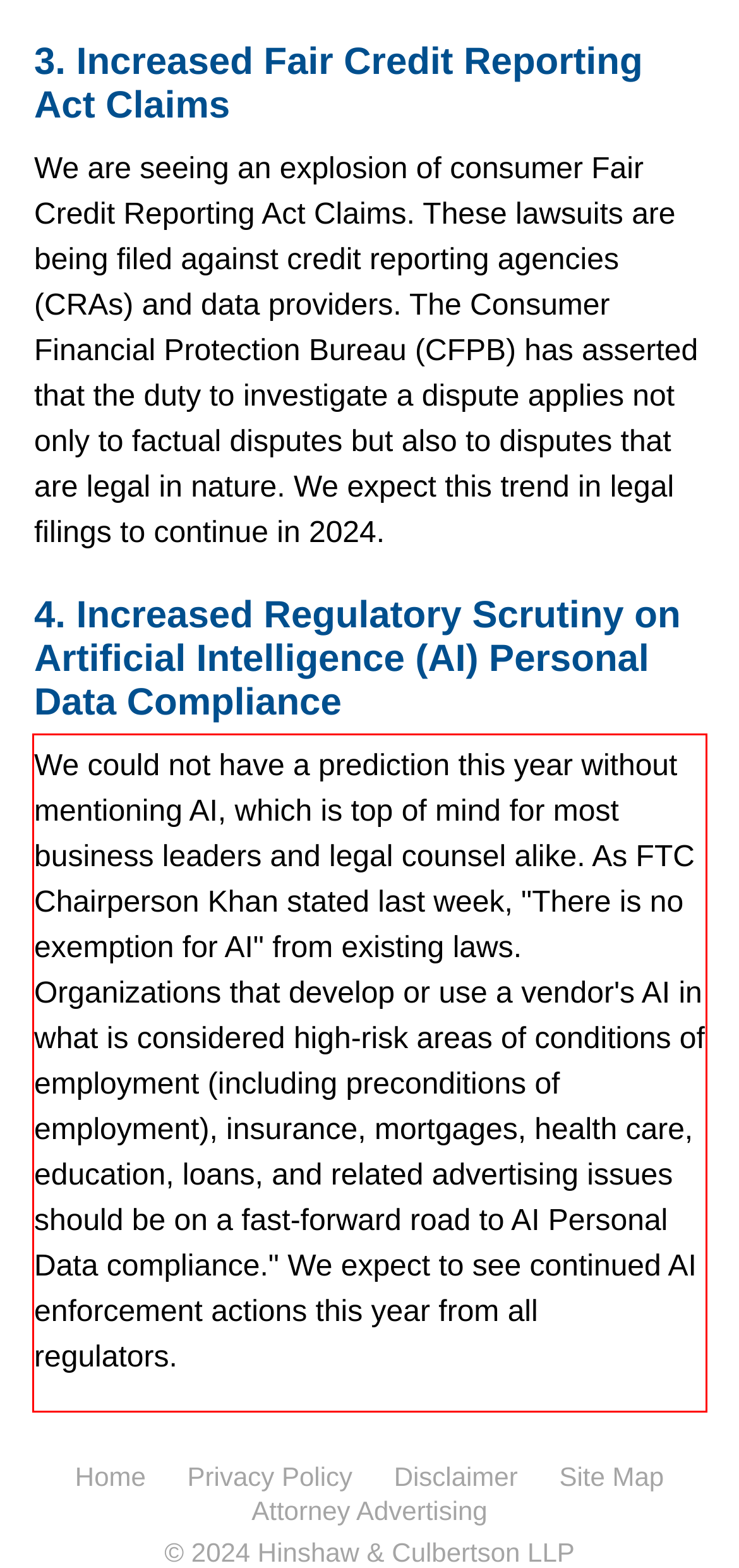Given the screenshot of a webpage, identify the red rectangle bounding box and recognize the text content inside it, generating the extracted text.

We could not have a prediction this year without mentioning AI, which is top of mind for most business leaders and legal counsel alike. As FTC Chairperson Khan stated last week, "There is no exemption for AI" from existing laws. Organizations that develop or use a vendor's AI in what is considered high-risk areas of conditions of employment (including preconditions of employment), insurance, mortgages, health care, education, loans, and related advertising issues should be on a fast-forward road to AI Personal Data compliance." We expect to see continued AI enforcement actions this year from all regulators.